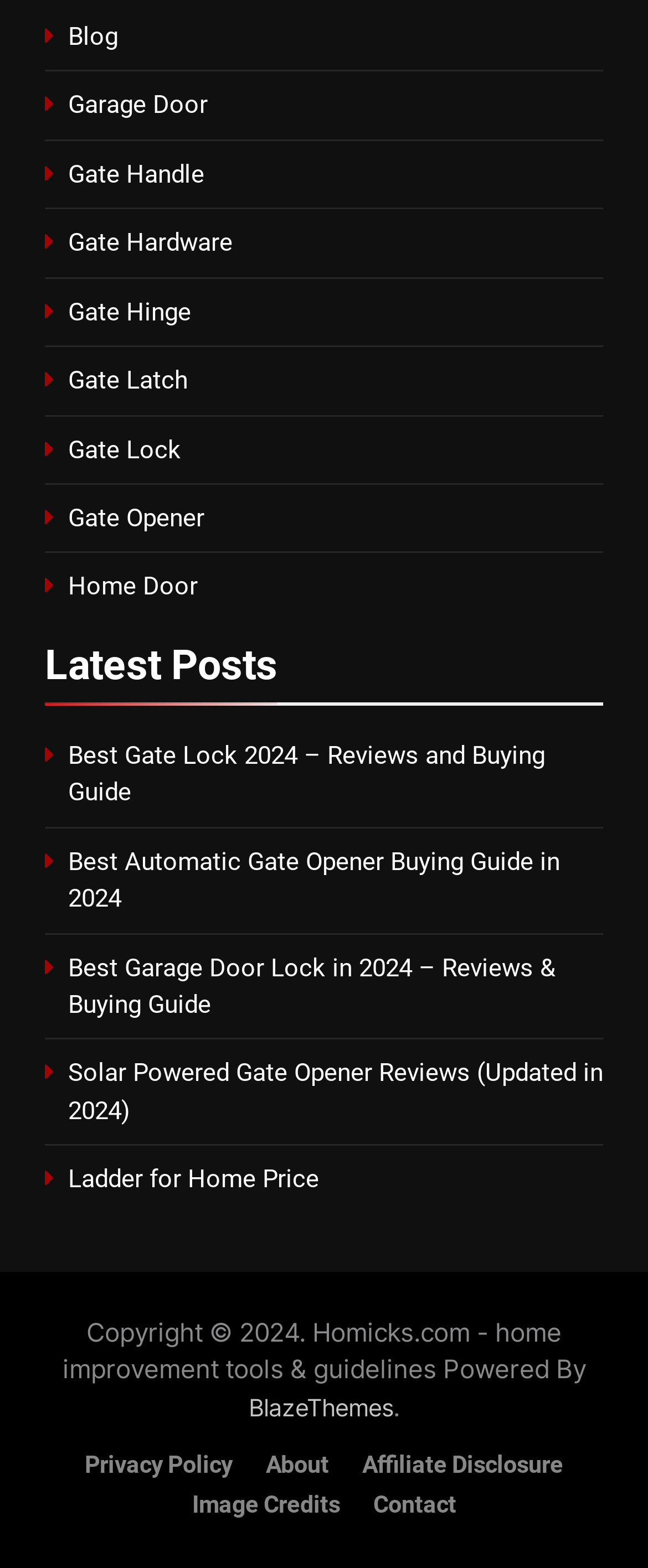How many links are in the footer section?
Answer with a single word or phrase, using the screenshot for reference.

5